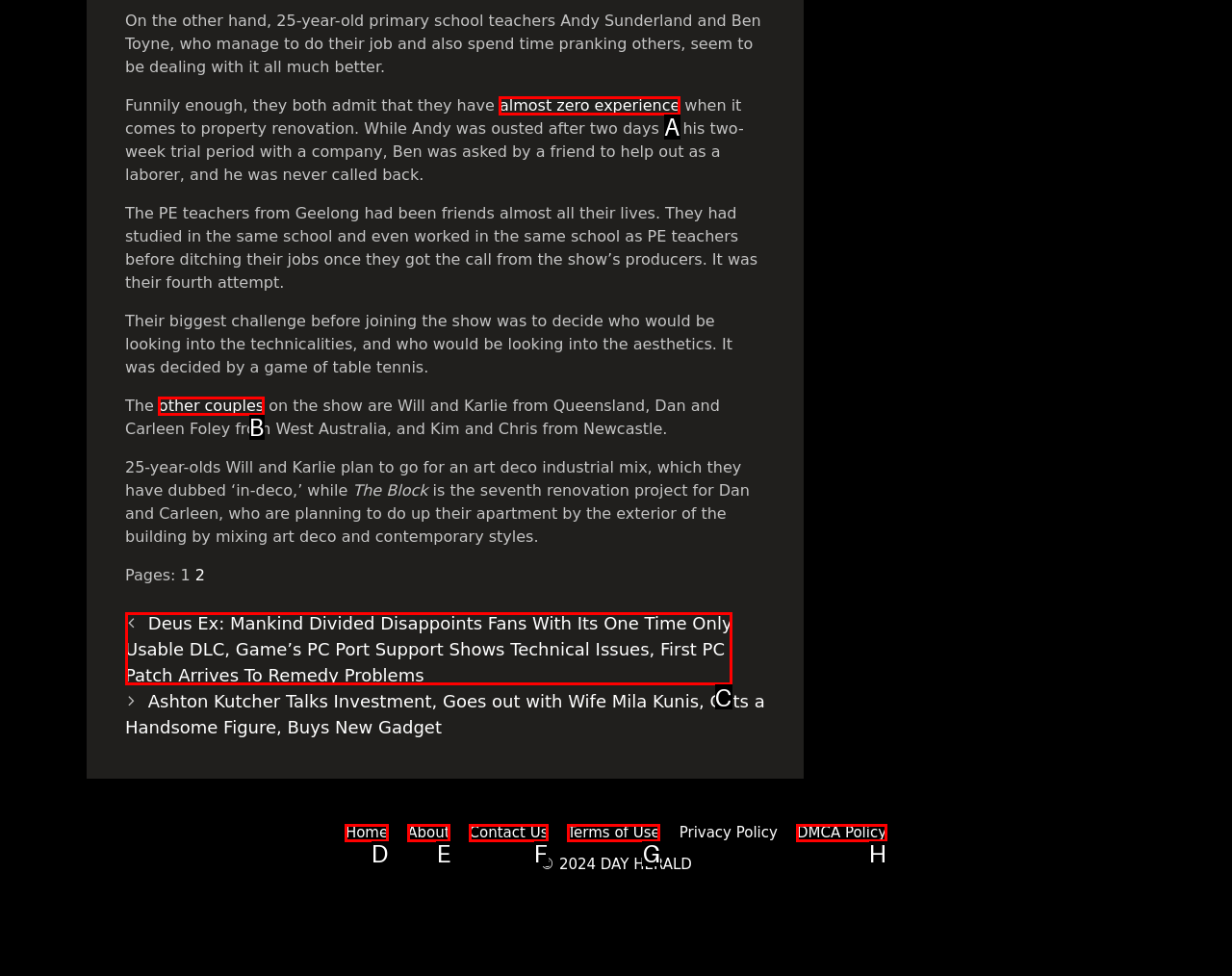Identify the correct letter of the UI element to click for this task: Learn more about 'Deus Ex: Mankind Divided'
Respond with the letter from the listed options.

C